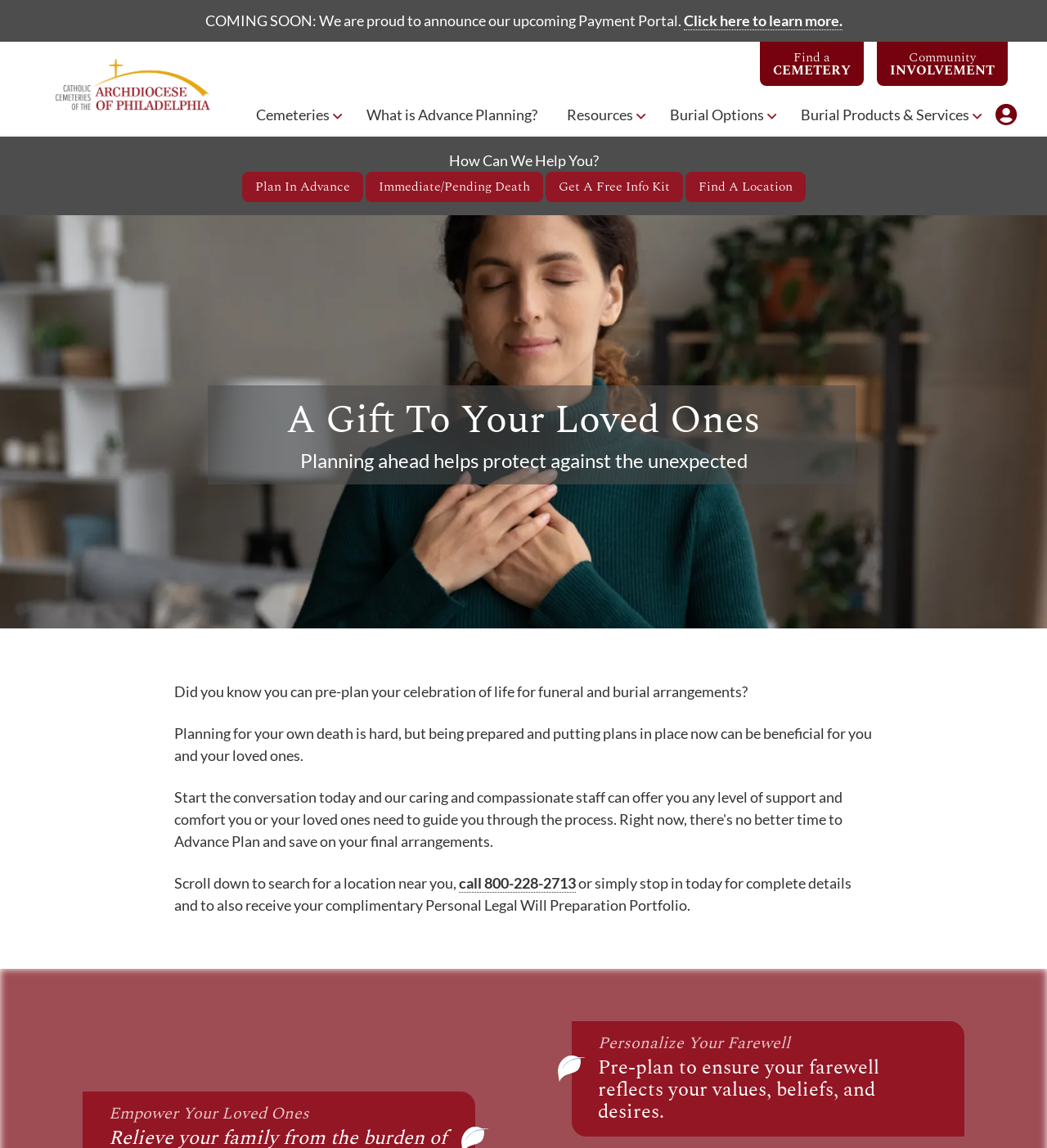Please specify the bounding box coordinates of the clickable section necessary to execute the following command: "Find a cemetery".

[0.726, 0.036, 0.825, 0.075]